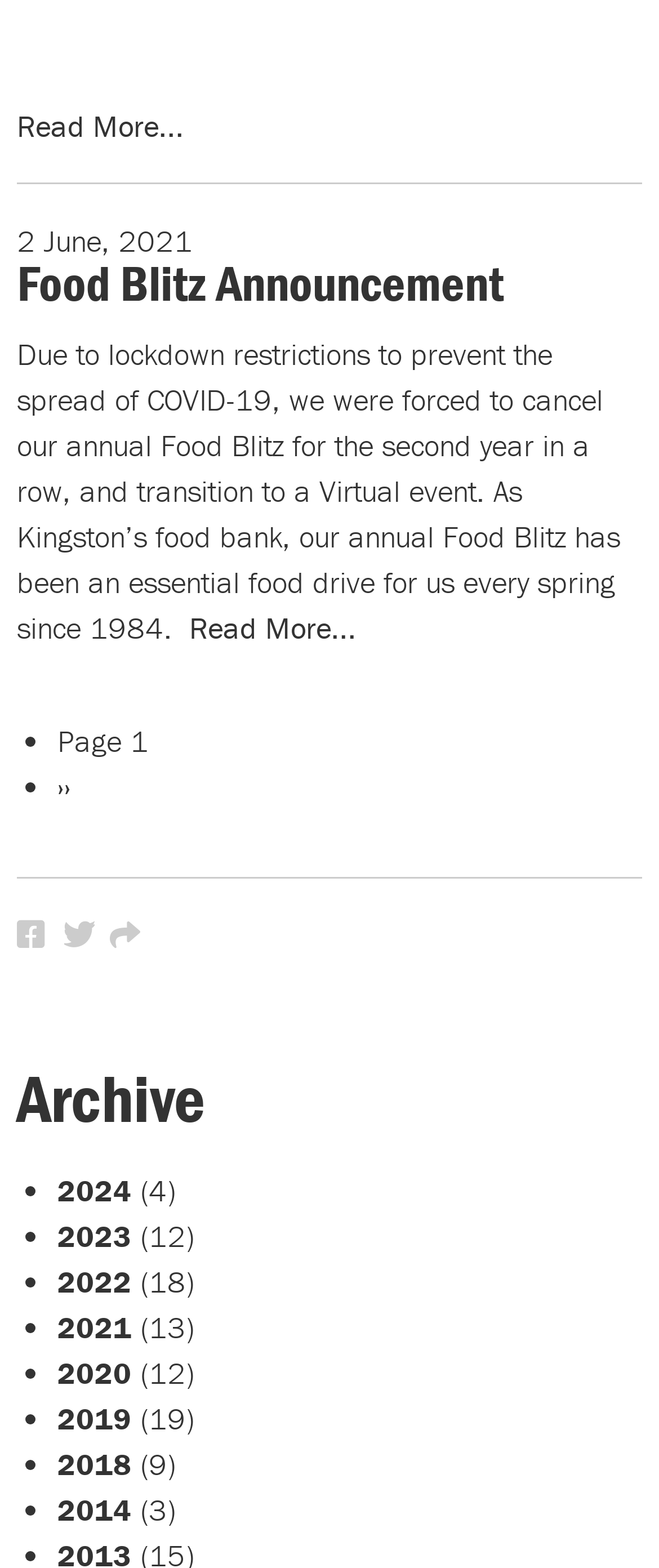What is the purpose of the Food Blitz event?
Using the details shown in the screenshot, provide a comprehensive answer to the question.

The purpose of the Food Blitz event can be inferred from the text 'our annual Food Blitz has been an essential food drive for us every spring since 1984' which suggests that the event is a food drive.